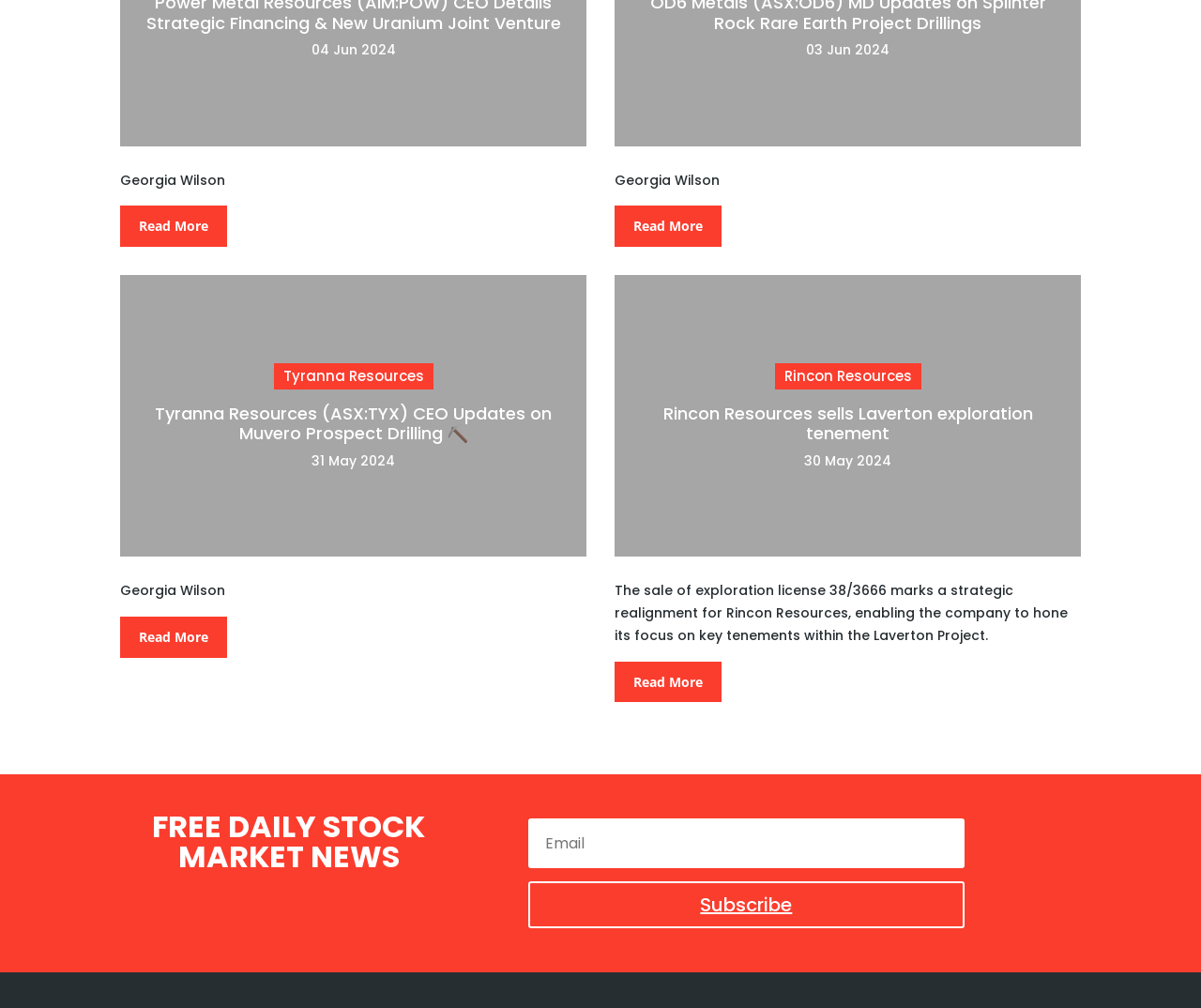Examine the image carefully and respond to the question with a detailed answer: 
What is the symbol of the company mentioned in the second news article?

I found the symbol by looking at the second heading element on the webpage, which is 'Tyranna Resources (ASX:TYX) CEO Updates on Muvero Prospect Drilling ⛏️'. The symbol 'TYX' is likely to be the stock symbol of the company mentioned in the news article.